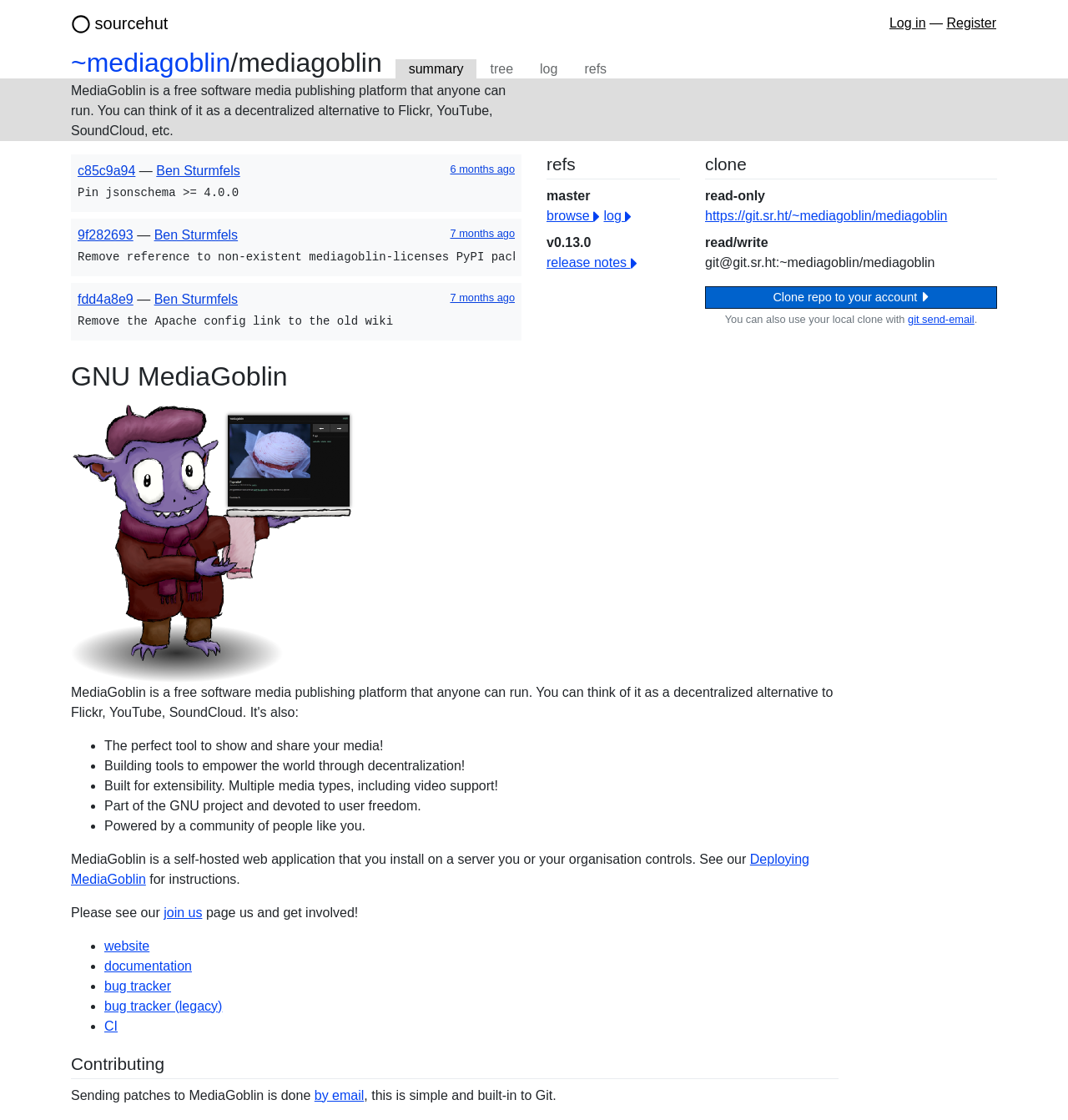Locate the bounding box coordinates of the clickable region to complete the following instruction: "Check items in basket."

None